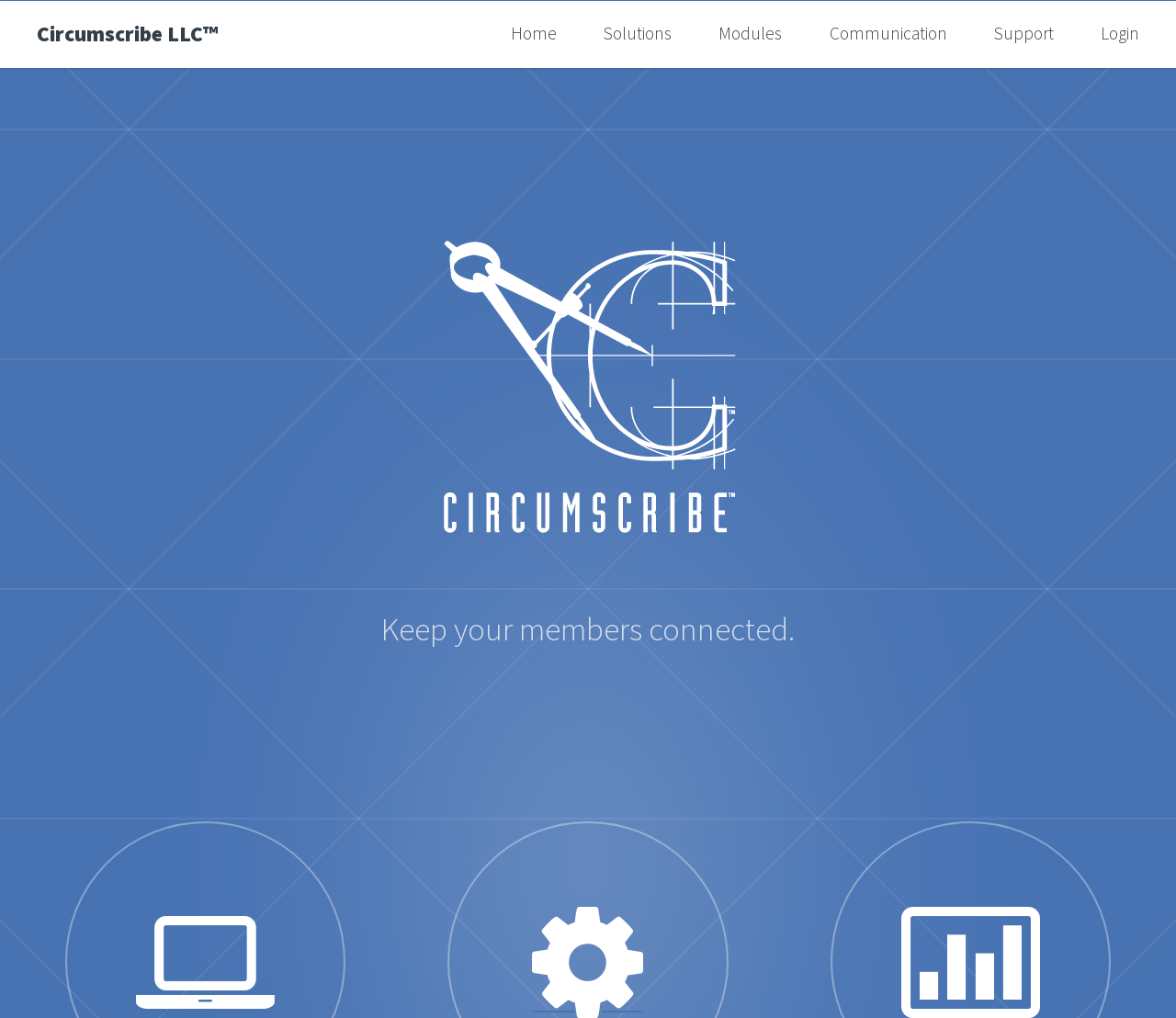Reply to the question with a single word or phrase:
Is there a login feature?

Yes